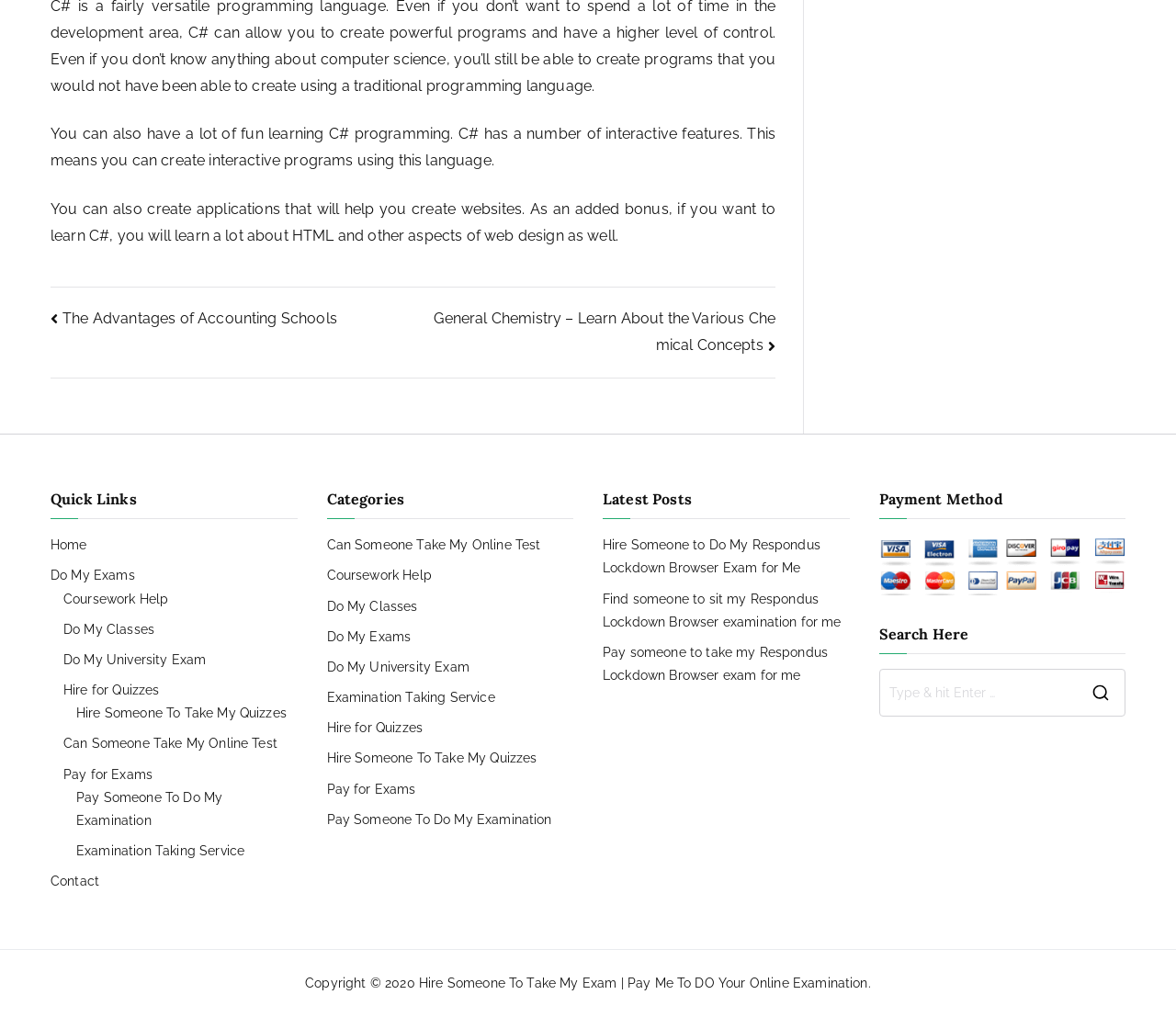What is the copyright year of the website?
Provide a well-explained and detailed answer to the question.

The copyright information at the bottom of the webpage indicates that the website's copyright year is 2020.